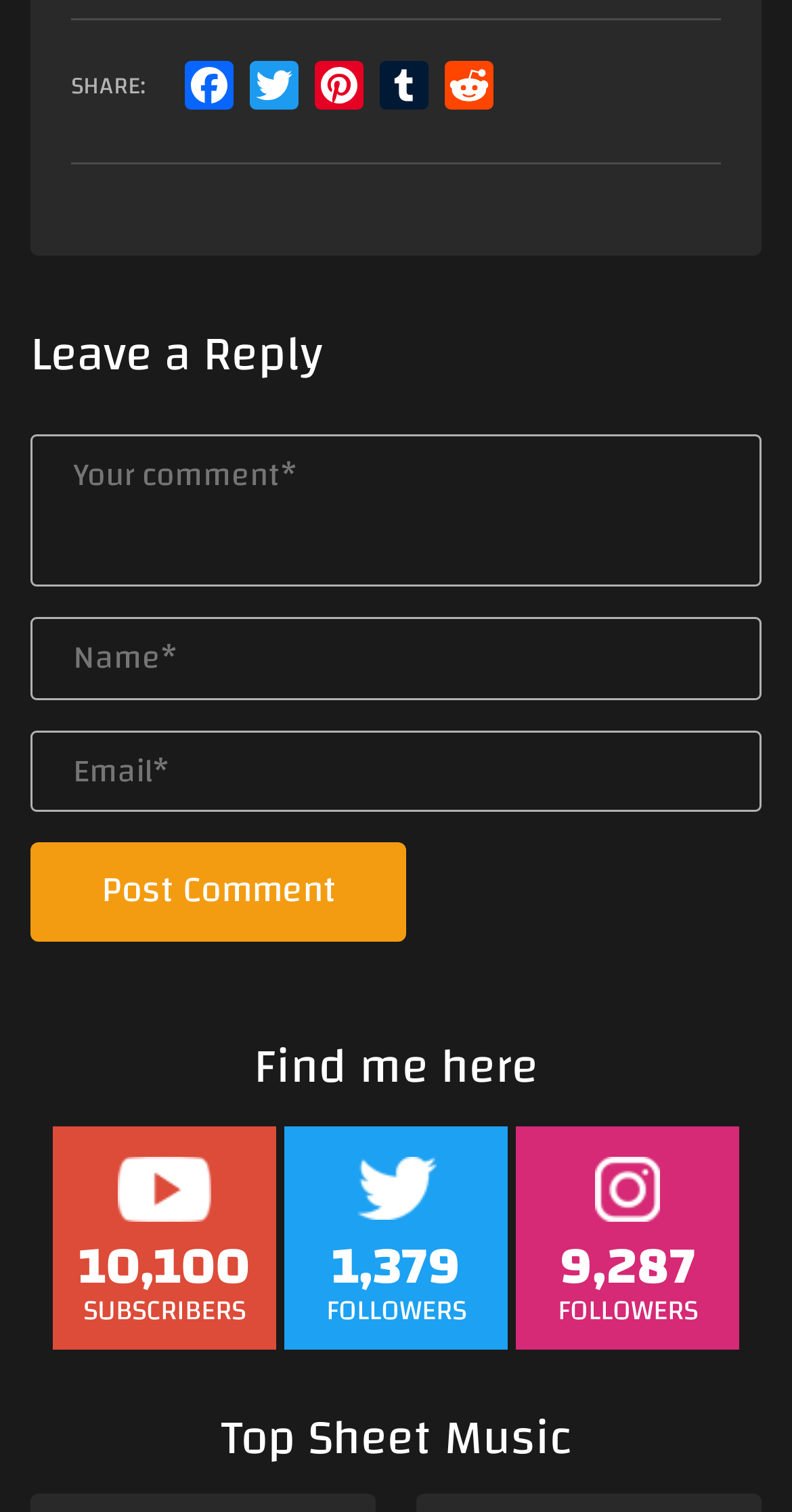Using the information shown in the image, answer the question with as much detail as possible: What social media platforms can you share content on?

The webpage has a 'SHARE:' section with links to Facebook, Twitter, Pinterest, Tumblr, and Reddit, indicating that users can share content on these social media platforms.